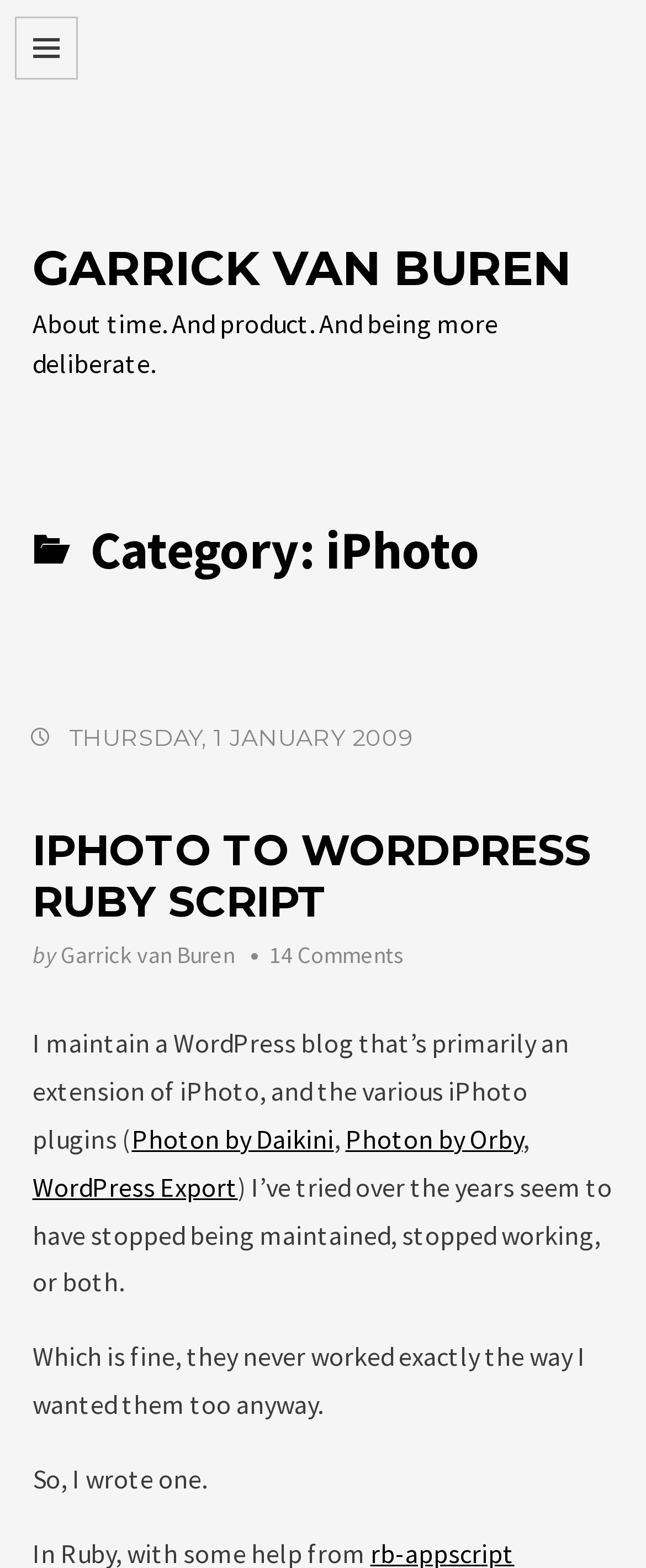Please identify the bounding box coordinates for the region that you need to click to follow this instruction: "Click on Login".

None